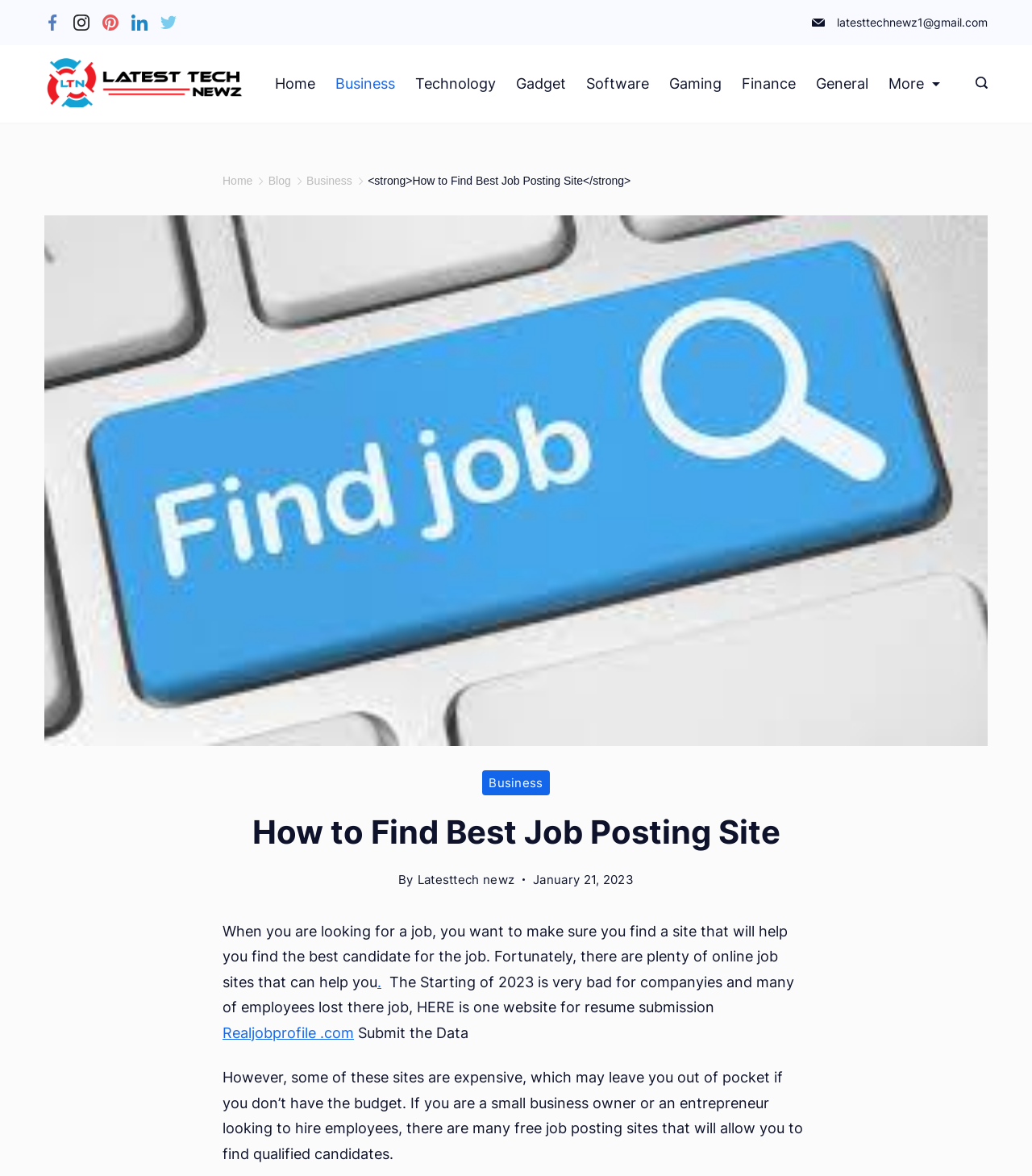Please determine the bounding box coordinates of the area that needs to be clicked to complete this task: 'Read the latest blog post'. The coordinates must be four float numbers between 0 and 1, formatted as [left, top, right, bottom].

[0.356, 0.148, 0.611, 0.159]